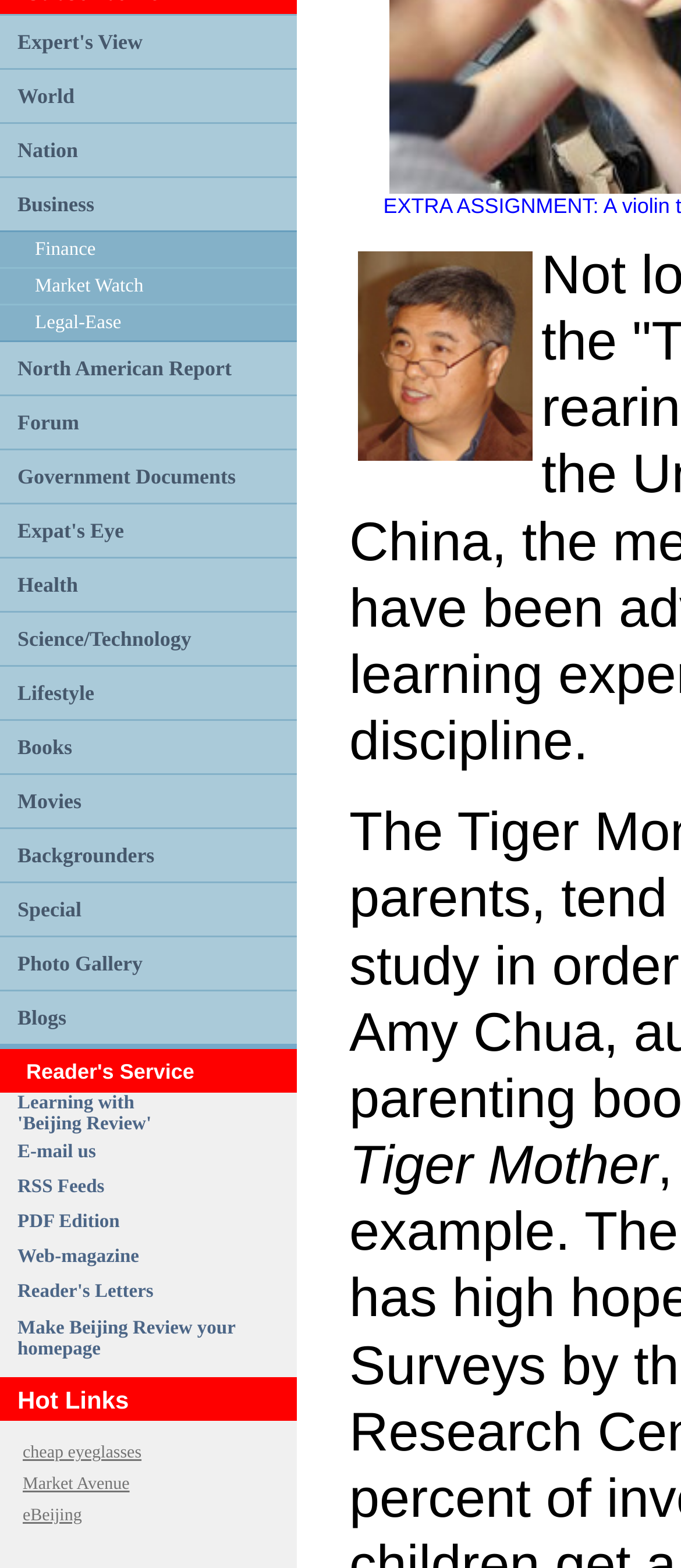Use a single word or phrase to answer the question: 
What is the category listed after 'Nation'?

Business